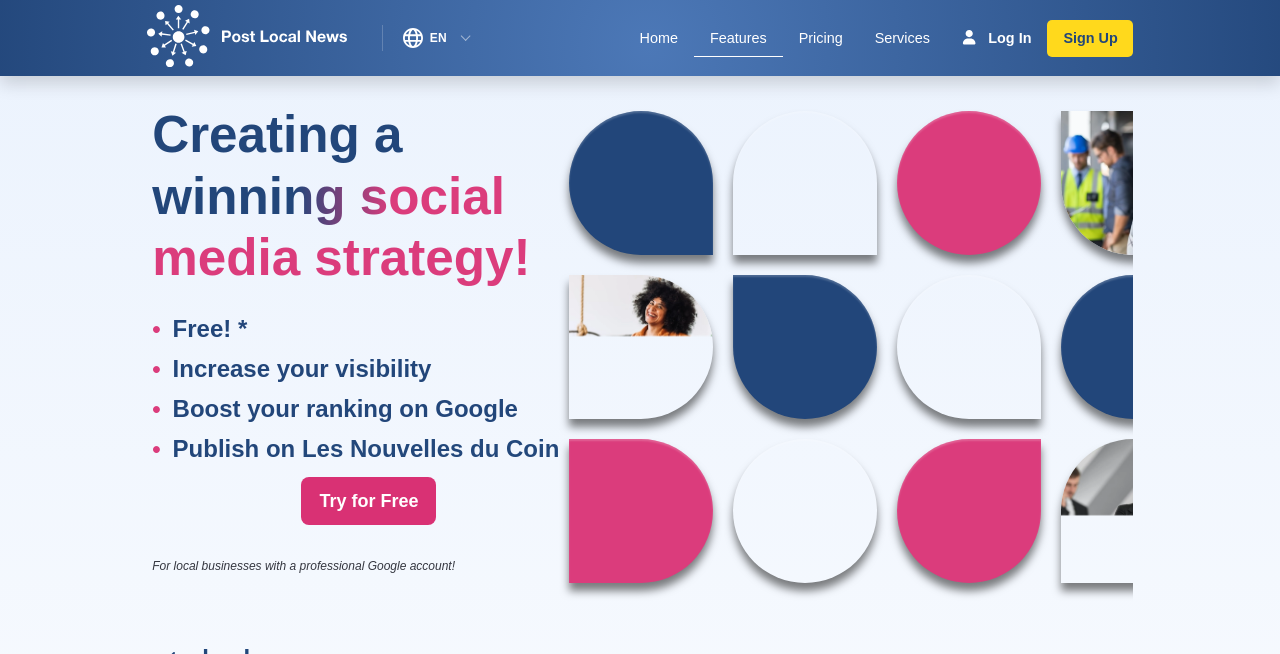Find the bounding box coordinates for the area that must be clicked to perform this action: "Log in to the account".

[0.763, 0.045, 0.806, 0.07]